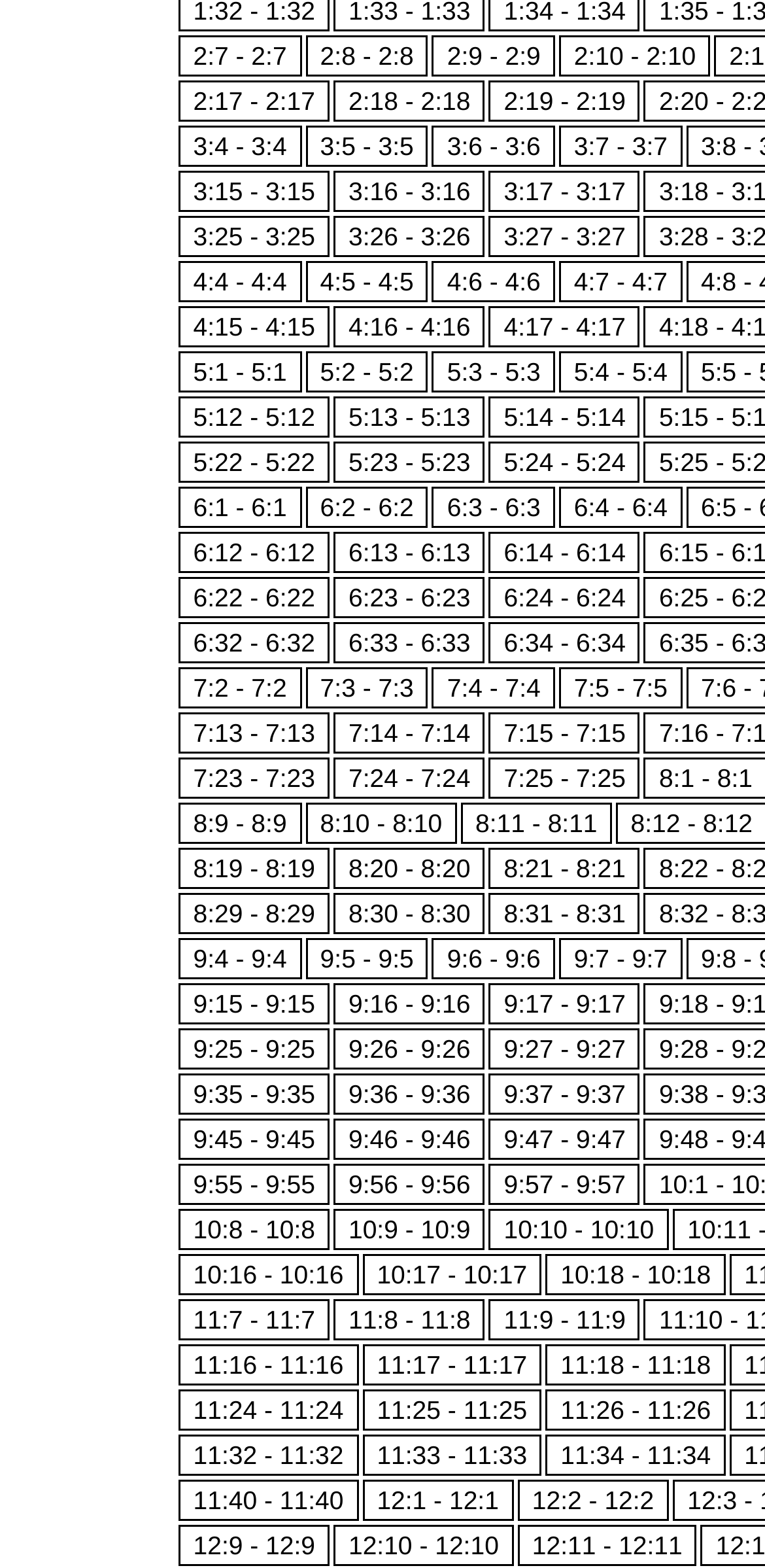Answer the question using only one word or a concise phrase: What is the y-coordinate of the topmost link?

0.022